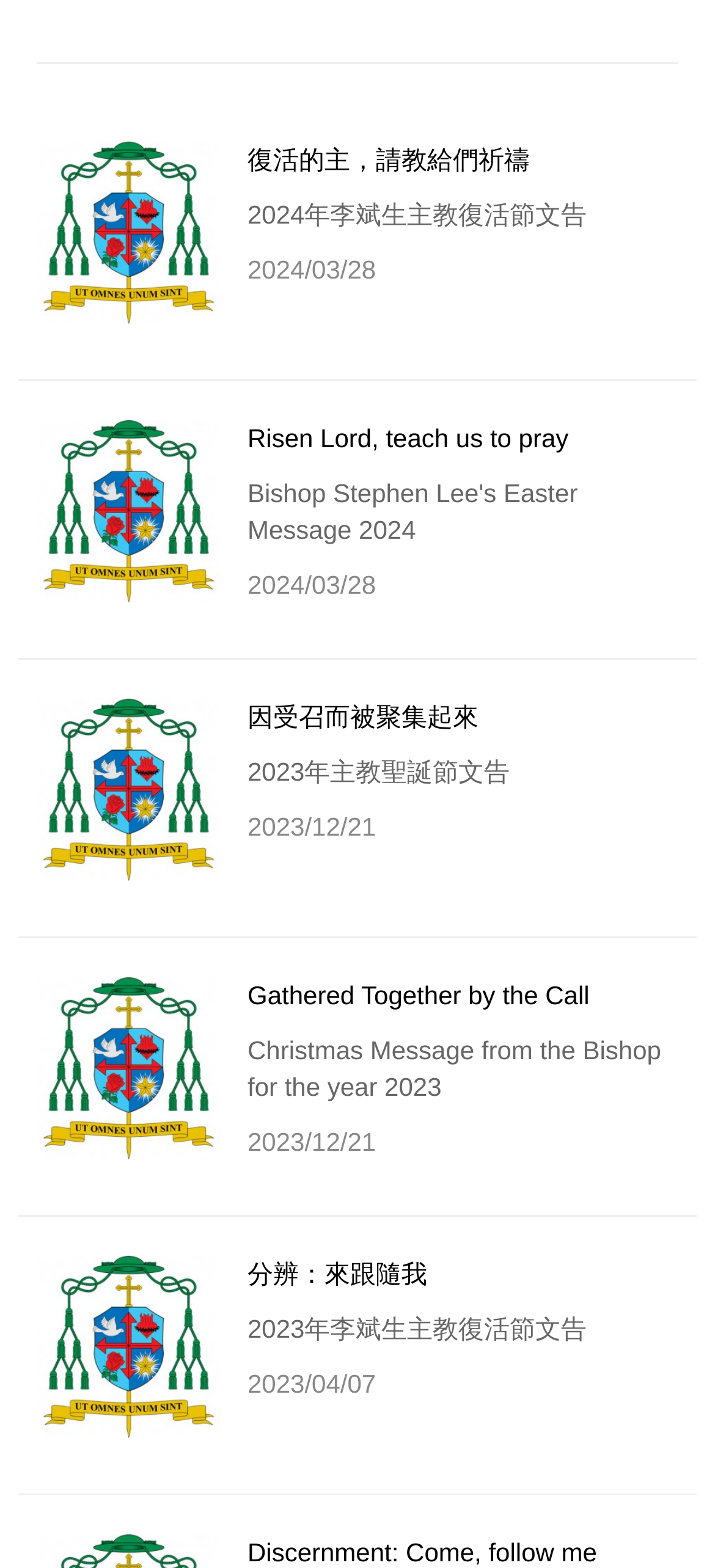Give a succinct answer to this question in a single word or phrase: 
How many horizontal separators are on this webpage?

5